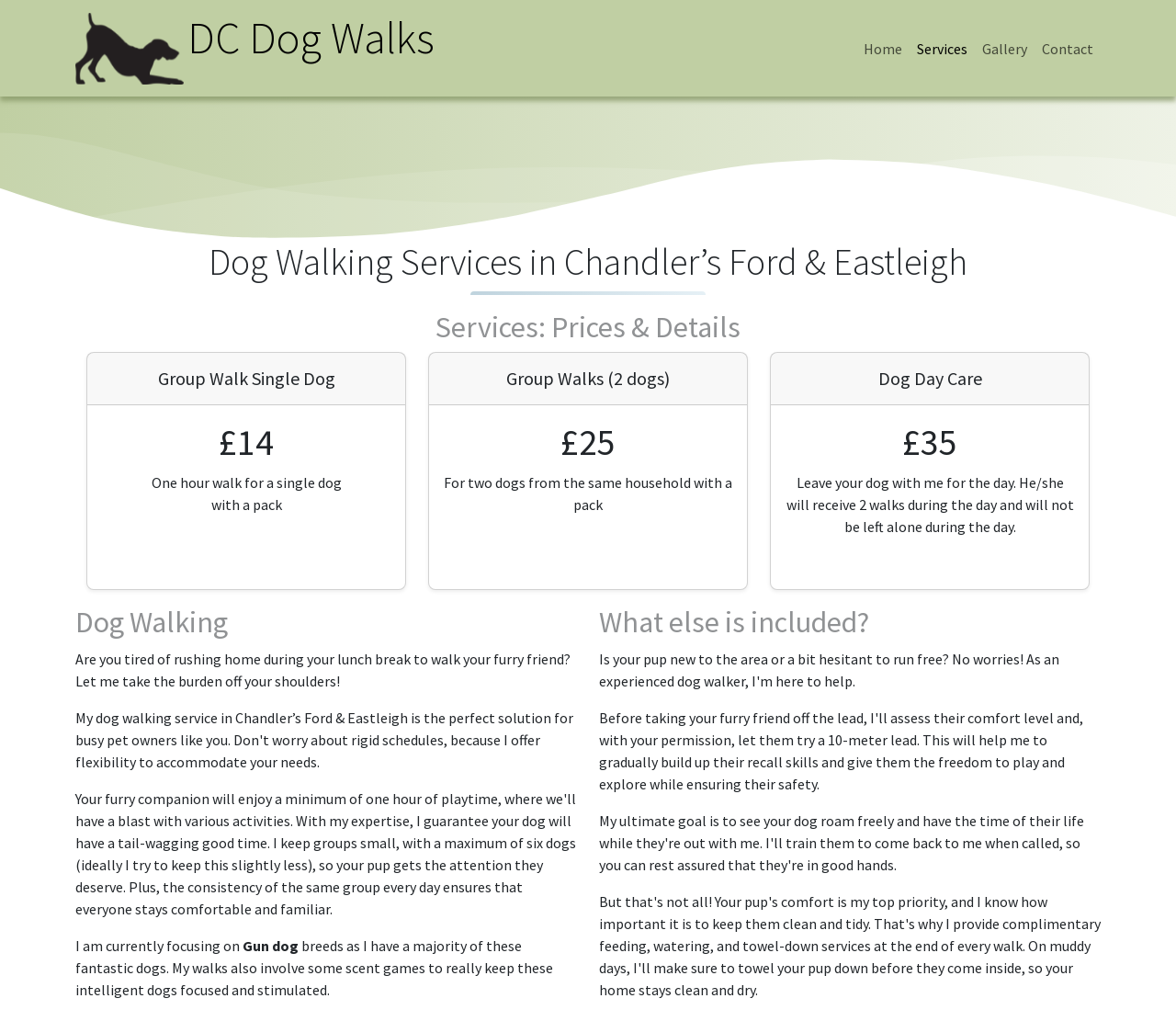Use one word or a short phrase to answer the question provided: 
What services does DC Dog Walks offer?

Dog walking and day care